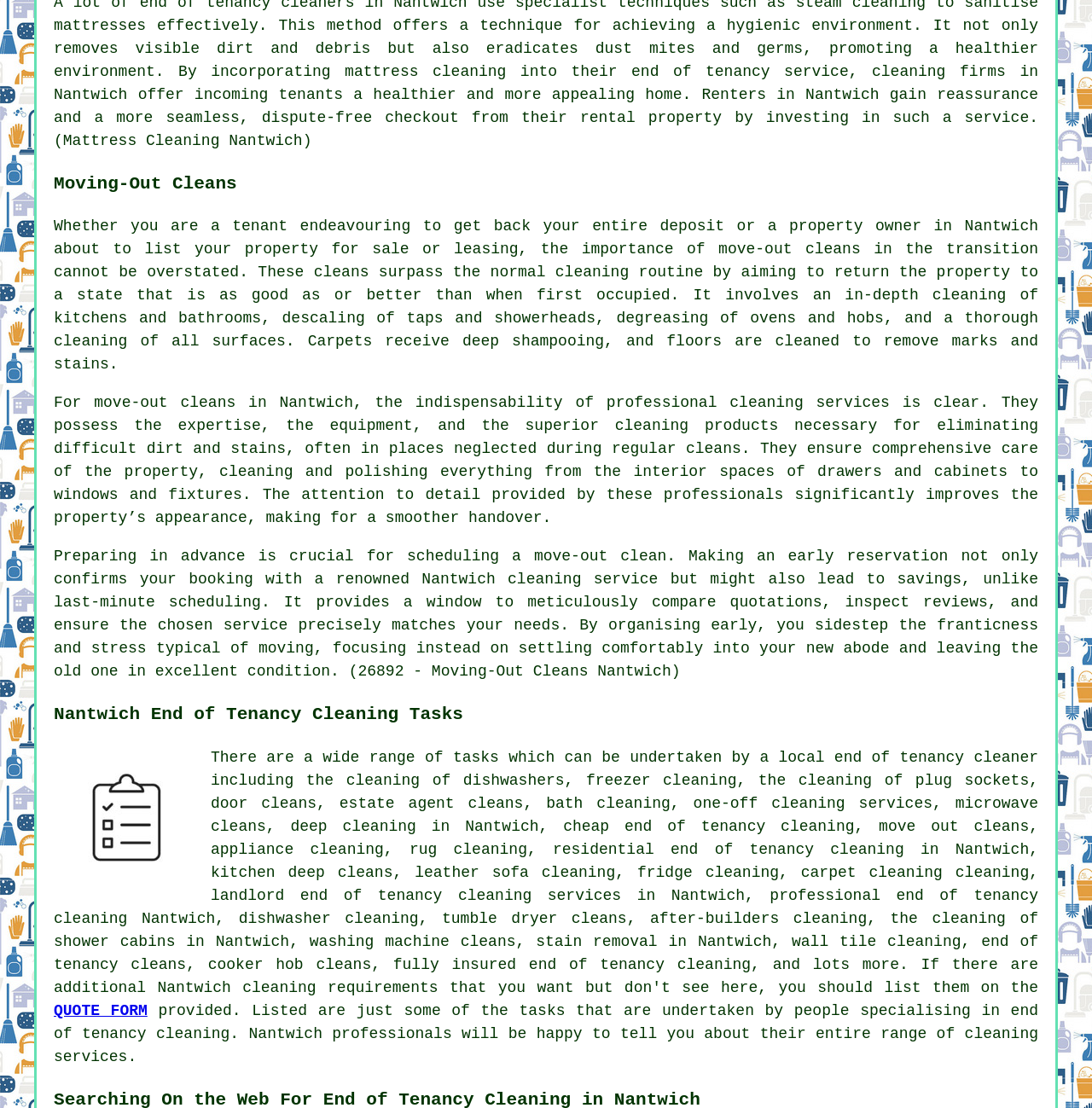Reply to the question with a single word or phrase:
What services do Nantwich end of tenancy cleaners provide?

Various cleaning tasks